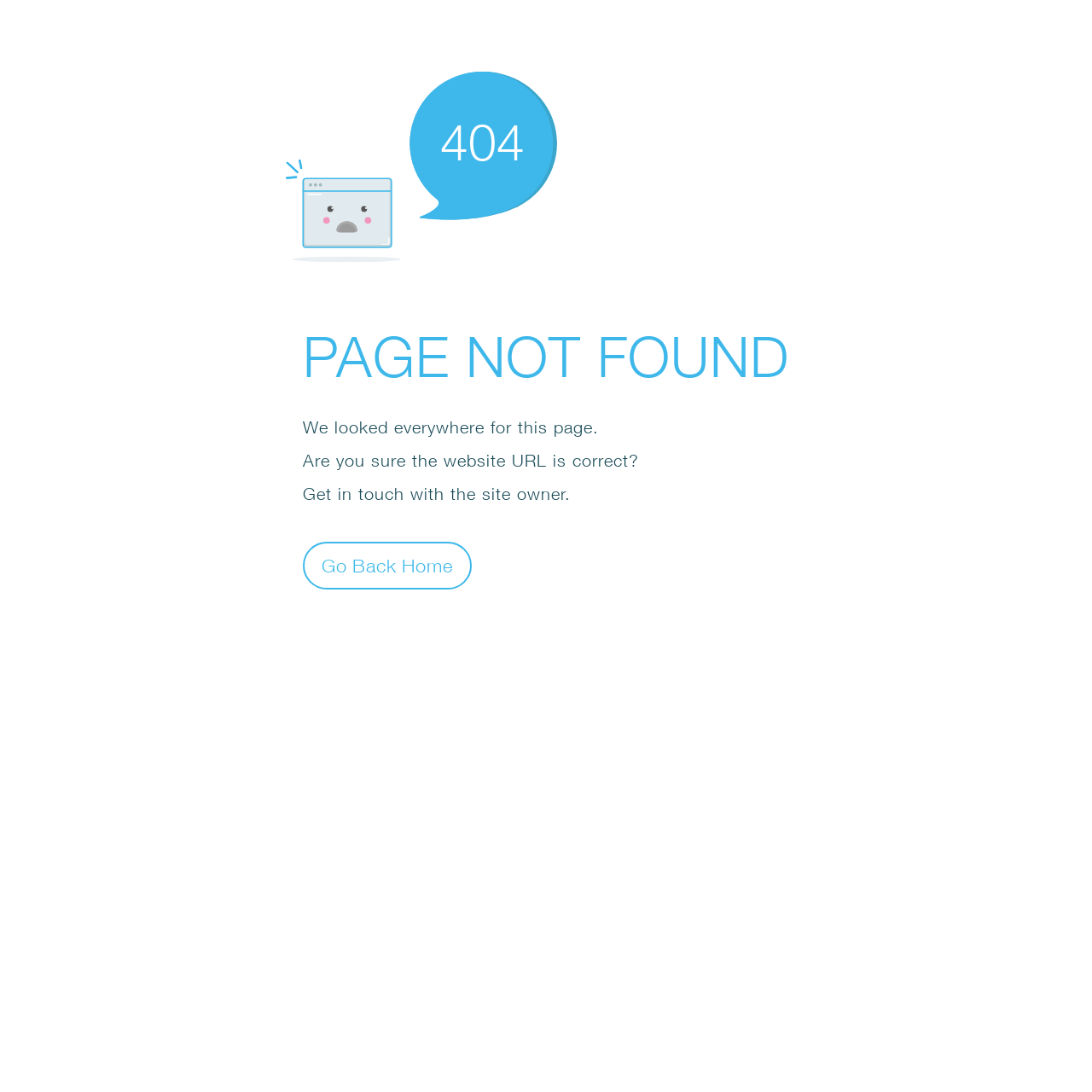Respond to the question below with a concise word or phrase:
What is the main message on the page?

PAGE NOT FOUND